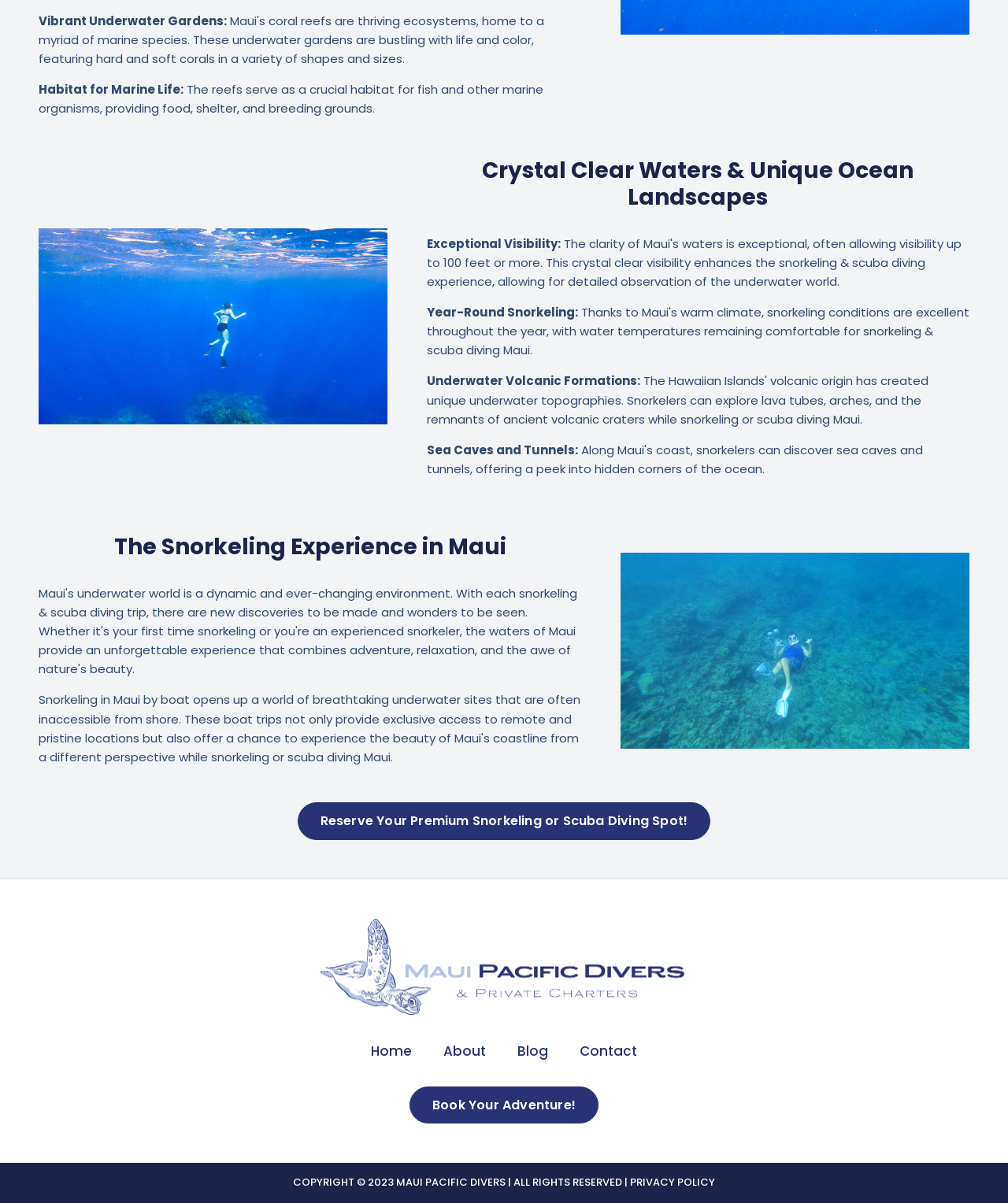Determine the bounding box coordinates of the clickable element to complete this instruction: "Read the blog". Provide the coordinates in the format of four float numbers between 0 and 1, [left, top, right, bottom].

[0.513, 0.865, 0.544, 0.883]